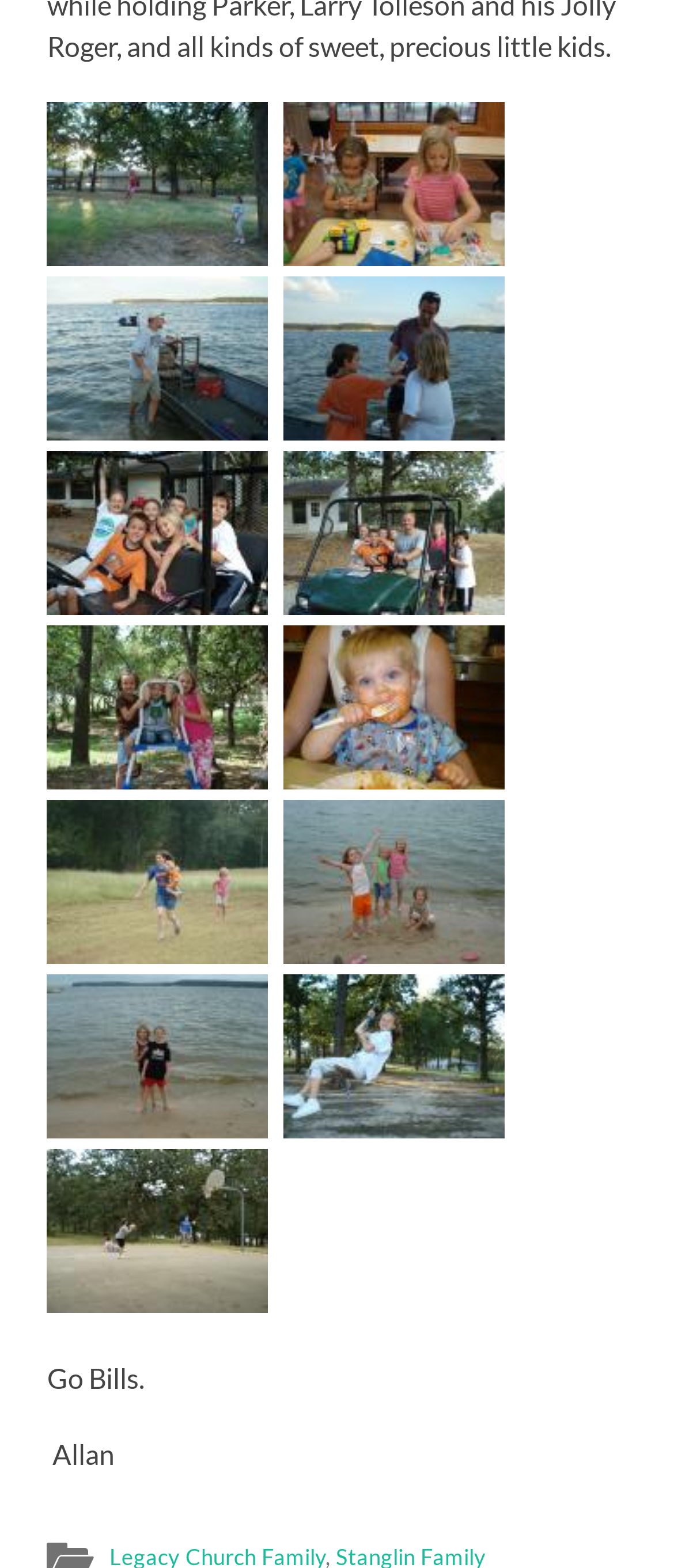Identify the bounding box of the UI element that matches this description: "".

None